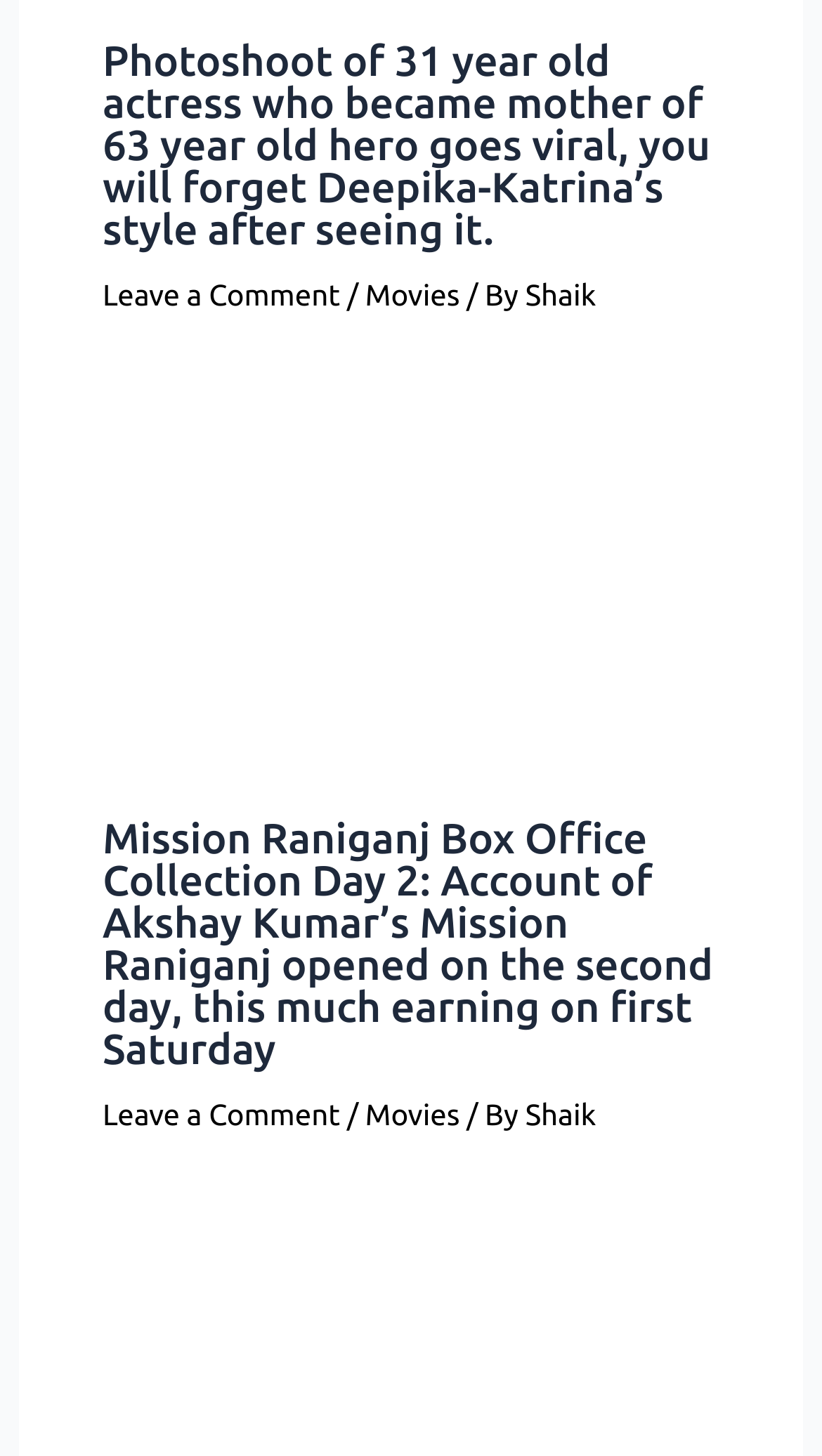How many articles are on this webpage?
Please use the visual content to give a single word or phrase answer.

3